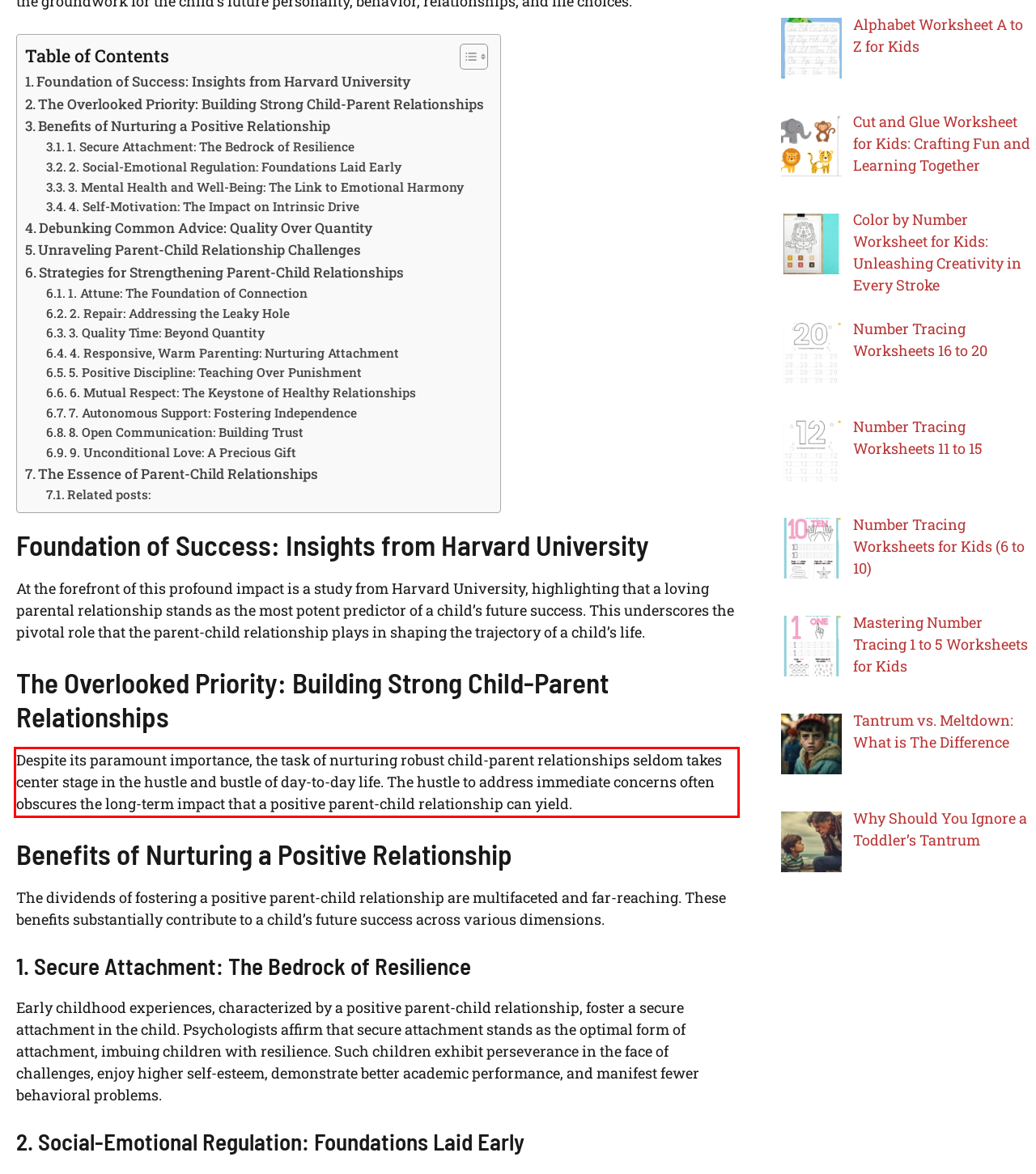Review the screenshot of the webpage and recognize the text inside the red rectangle bounding box. Provide the extracted text content.

Despite its paramount importance, the task of nurturing robust child-parent relationships seldom takes center stage in the hustle and bustle of day-to-day life. The hustle to address immediate concerns often obscures the long-term impact that a positive parent-child relationship can yield.